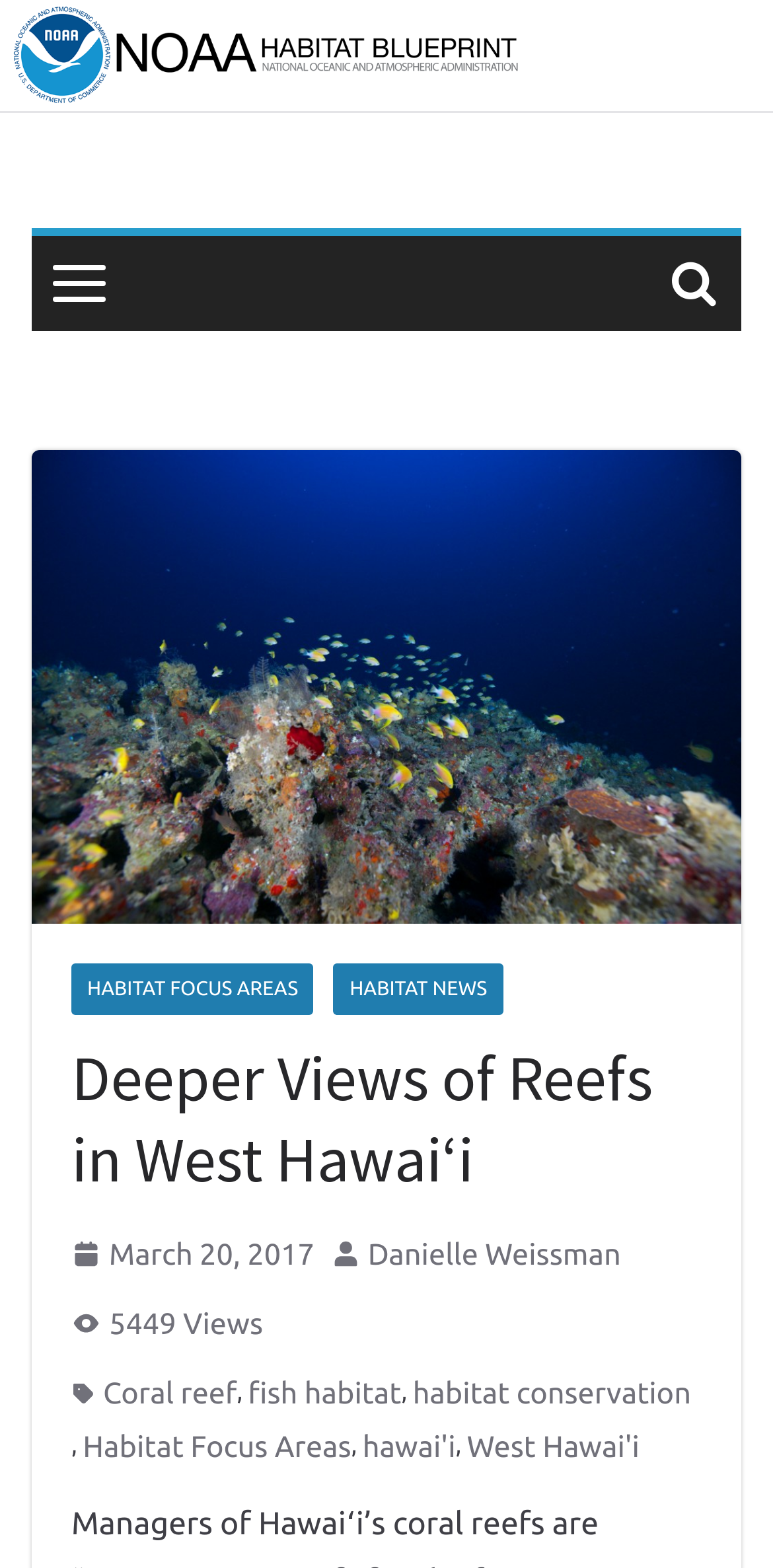Please determine the bounding box coordinates for the element that should be clicked to follow these instructions: "Decrease number of pages".

None